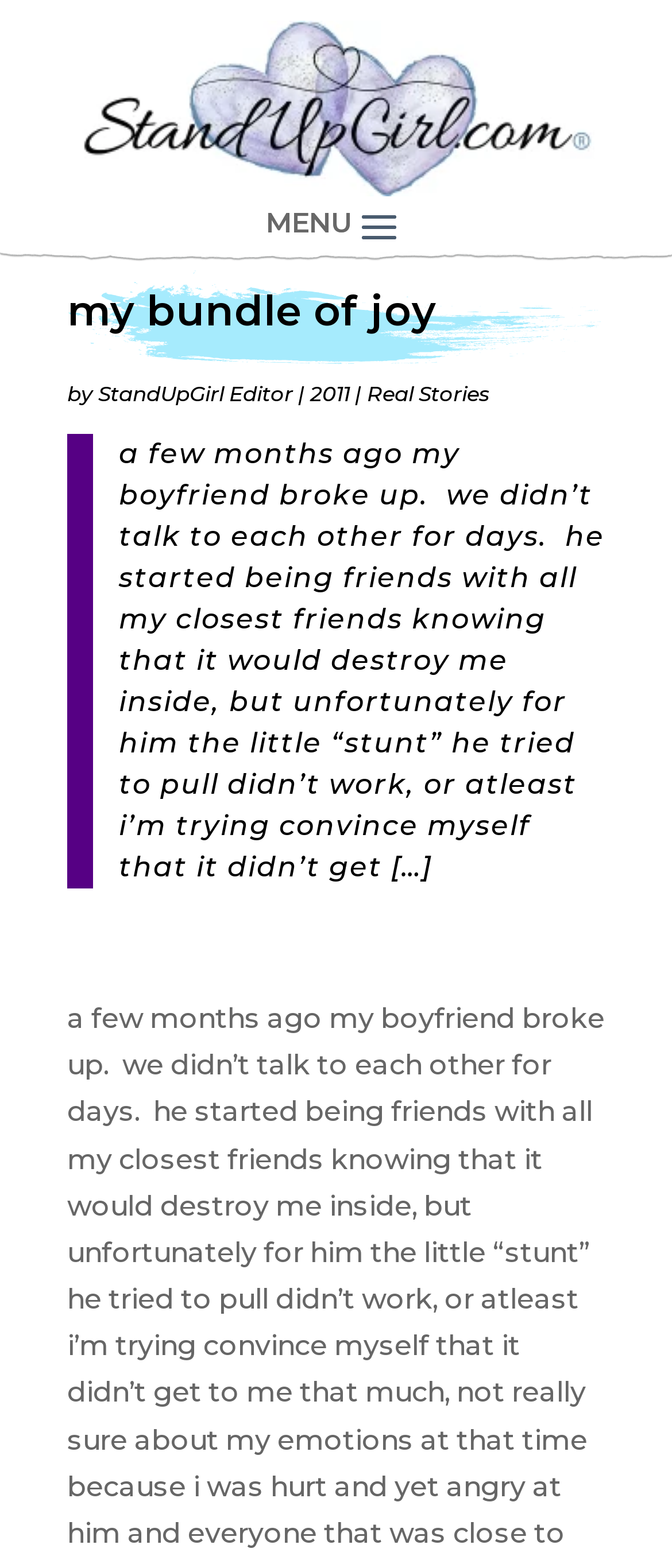Using the elements shown in the image, answer the question comprehensively: When was the story published?

I determined the answer by looking at the static text element with the text '2011' below the title 'my bundle of joy', which suggests that it is the publication year of the story.